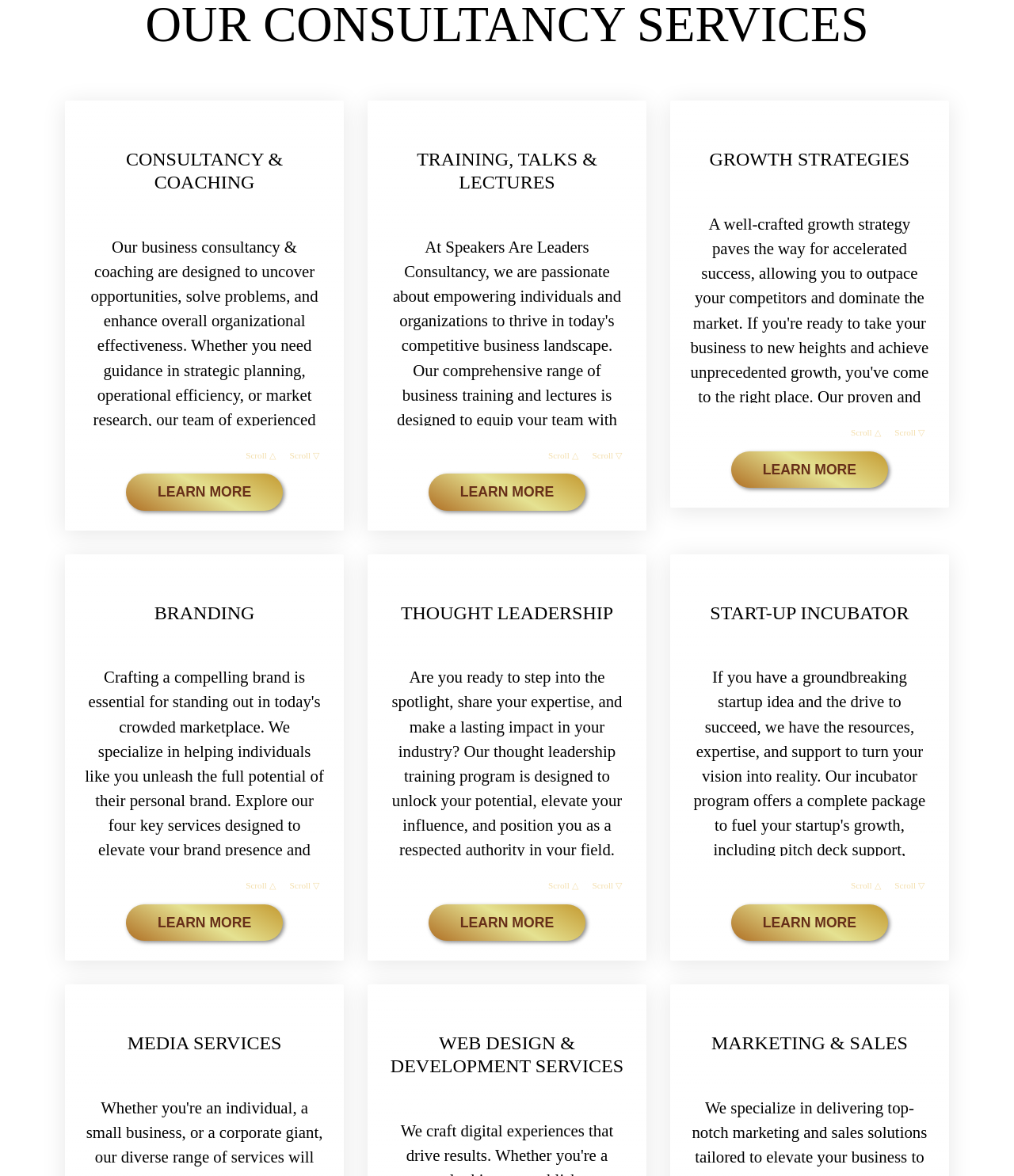Answer briefly with one word or phrase:
How many 'LEARN MORE' buttons are there on the page?

6